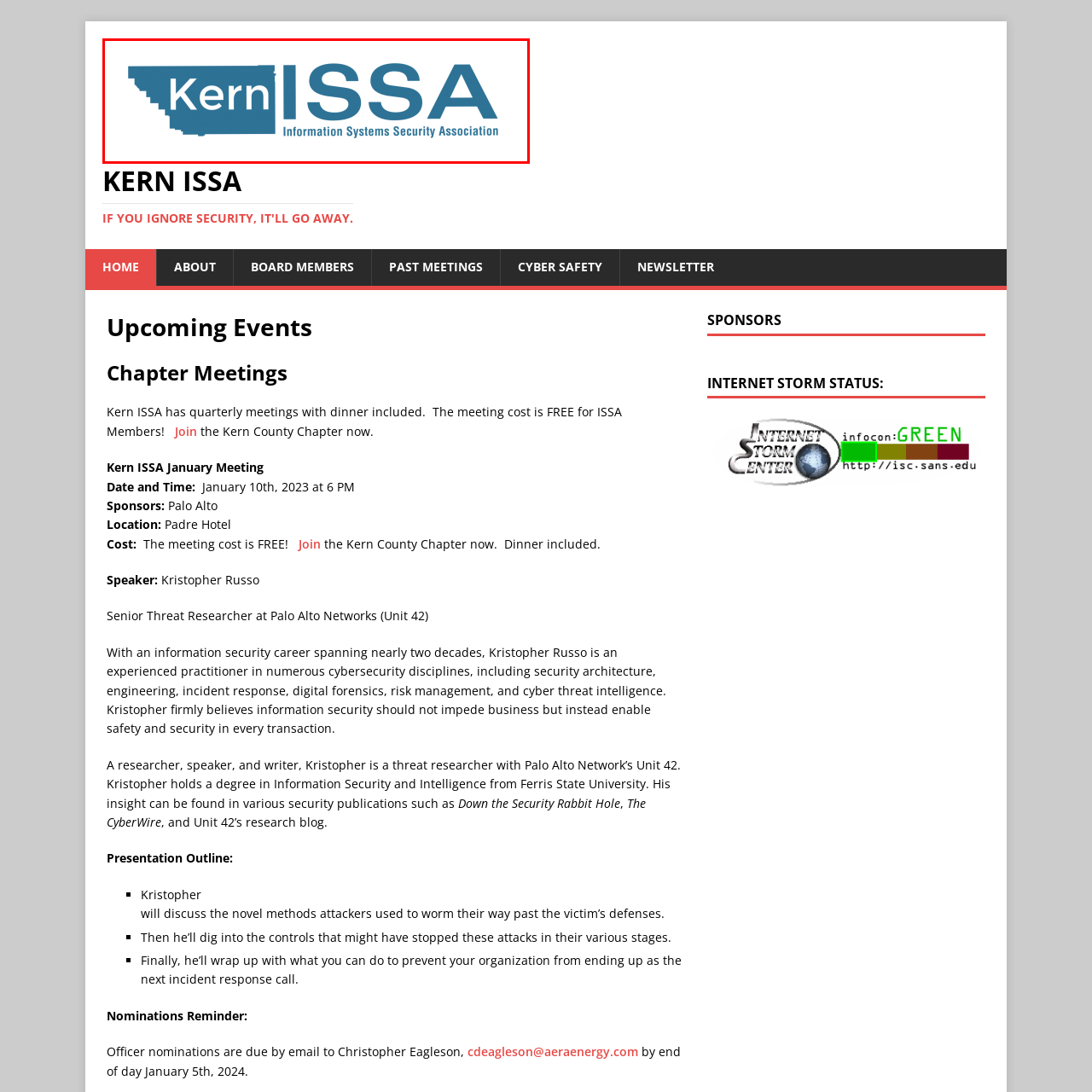Direct your attention to the part of the image marked by the red boundary and give a detailed response to the following question, drawing from the image: What color is often associated with trust and reliability?

The color palette utilizes shades of blue, which are often associated with trust and reliability—key attributes for an organization in the cybersecurity field, implying that blue is a color associated with trust and reliability.